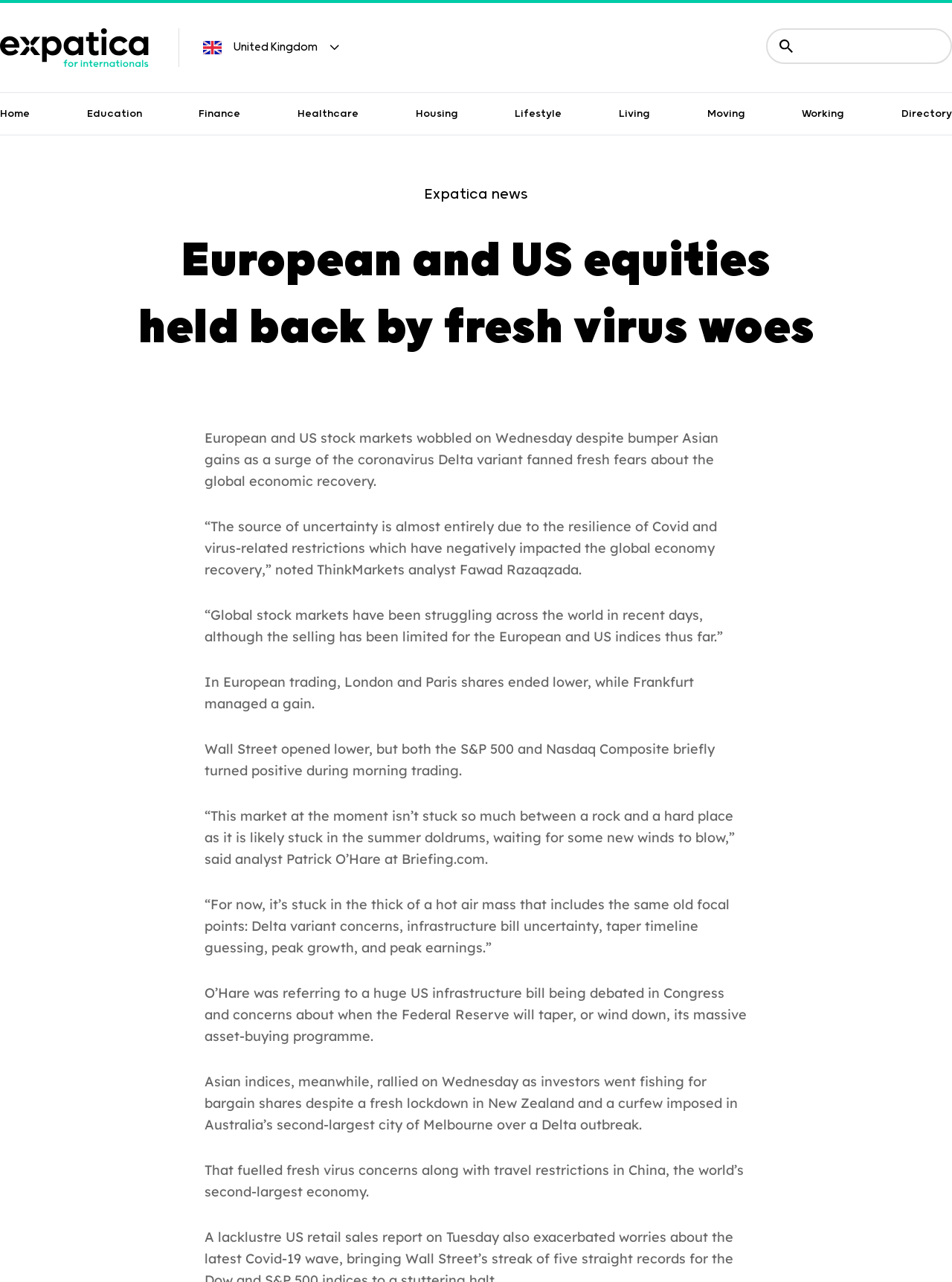Answer the question below using just one word or a short phrase: 
What is the purpose of the search button on the webpage?

Search articles